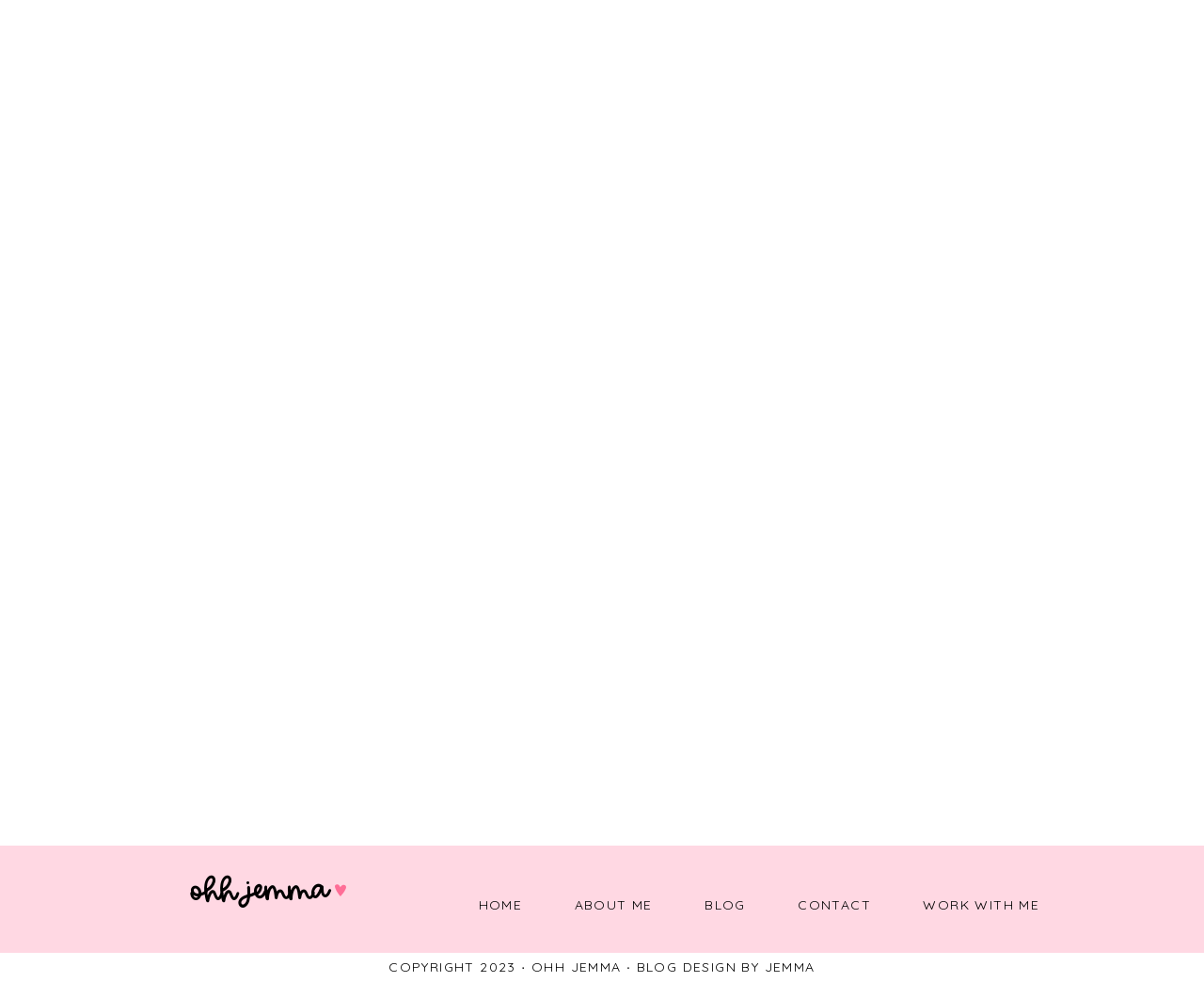Please reply with a single word or brief phrase to the question: 
Where is the copyright information located?

Bottom of the page